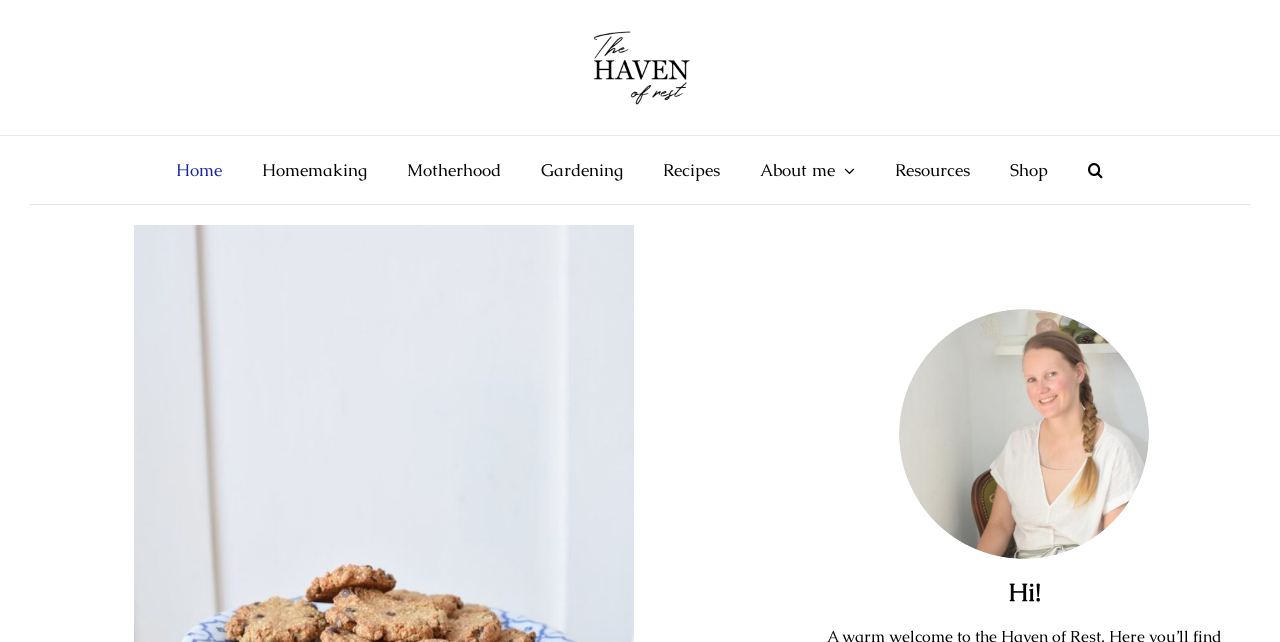Please identify the coordinates of the bounding box that should be clicked to fulfill this instruction: "Explore Resources".

[0.683, 0.212, 0.773, 0.318]